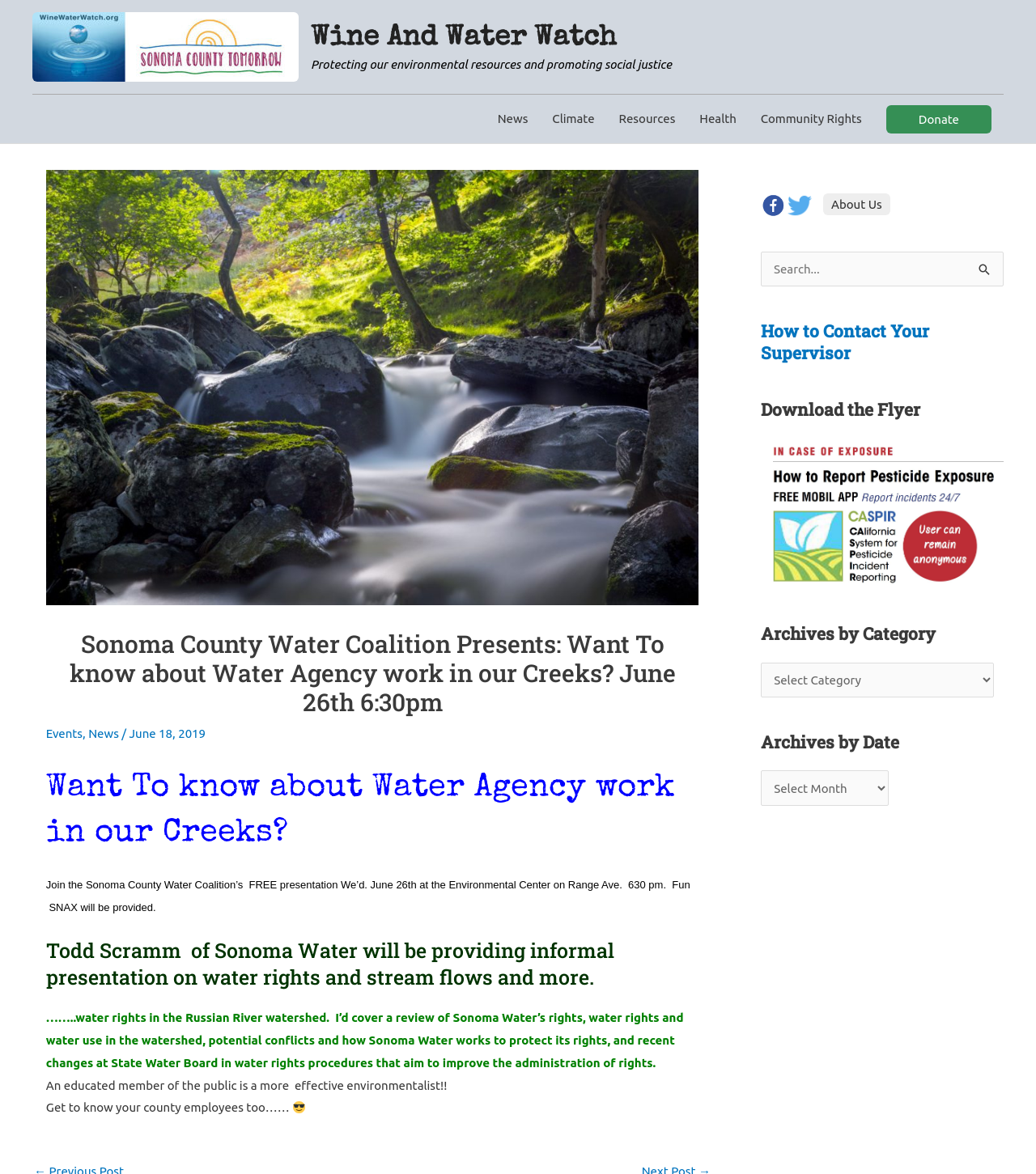Determine the bounding box coordinates of the clickable region to execute the instruction: "Check the news". The coordinates should be four float numbers between 0 and 1, denoted as [left, top, right, bottom].

[0.468, 0.081, 0.521, 0.122]